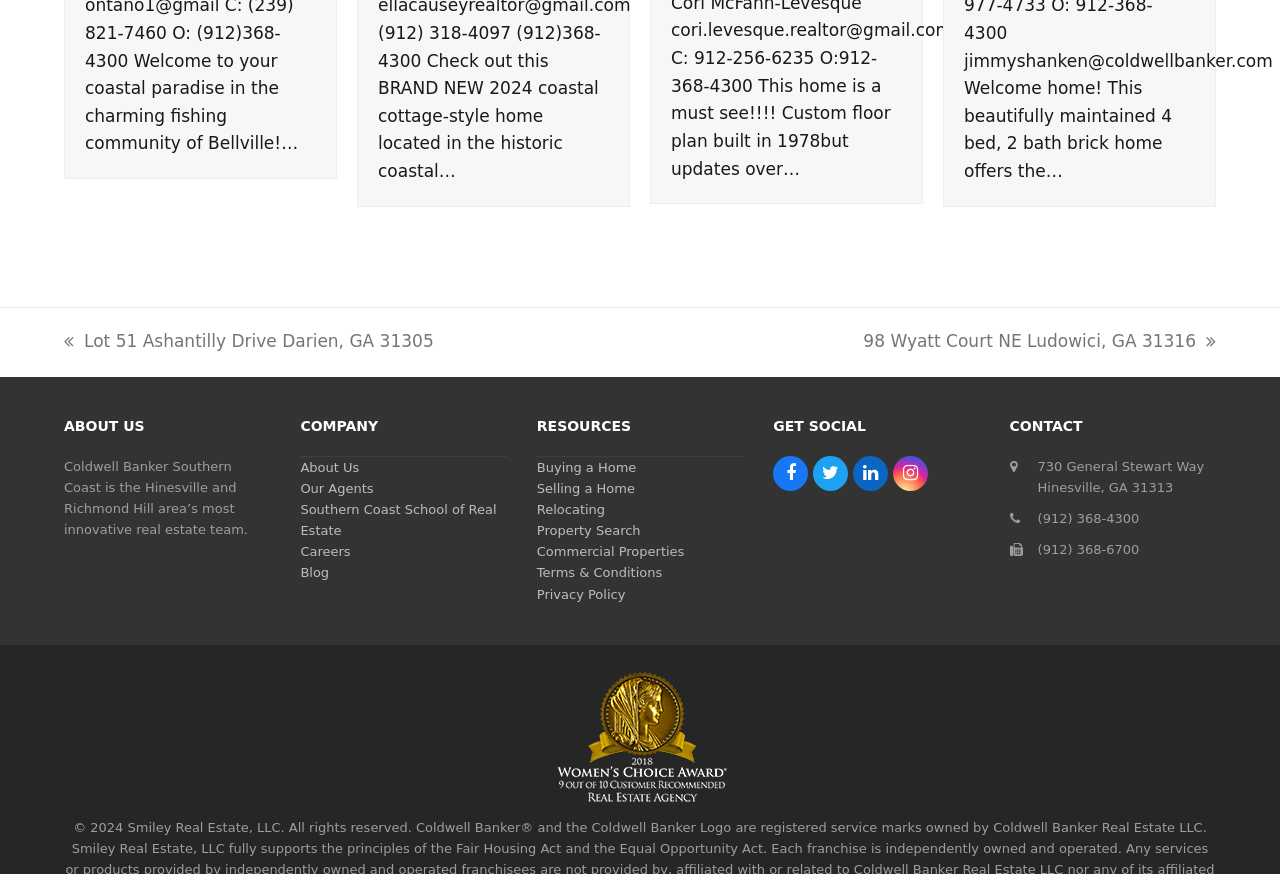Kindly determine the bounding box coordinates for the area that needs to be clicked to execute this instruction: "follow on Facebook".

[0.604, 0.522, 0.631, 0.562]